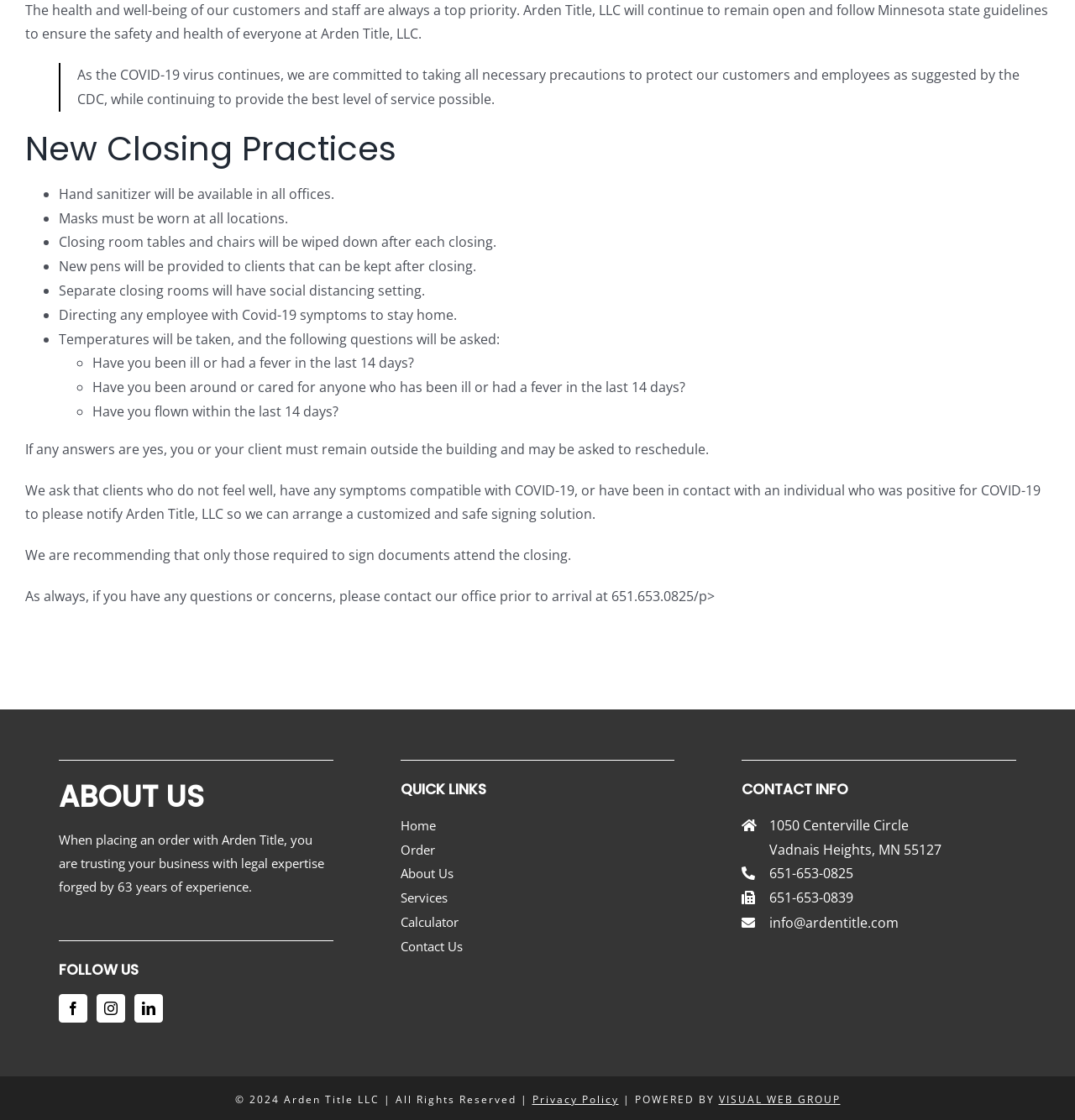Provide the bounding box coordinates of the HTML element described as: "aria-label="Instagram"". The bounding box coordinates should be four float numbers between 0 and 1, i.e., [left, top, right, bottom].

[0.09, 0.887, 0.116, 0.913]